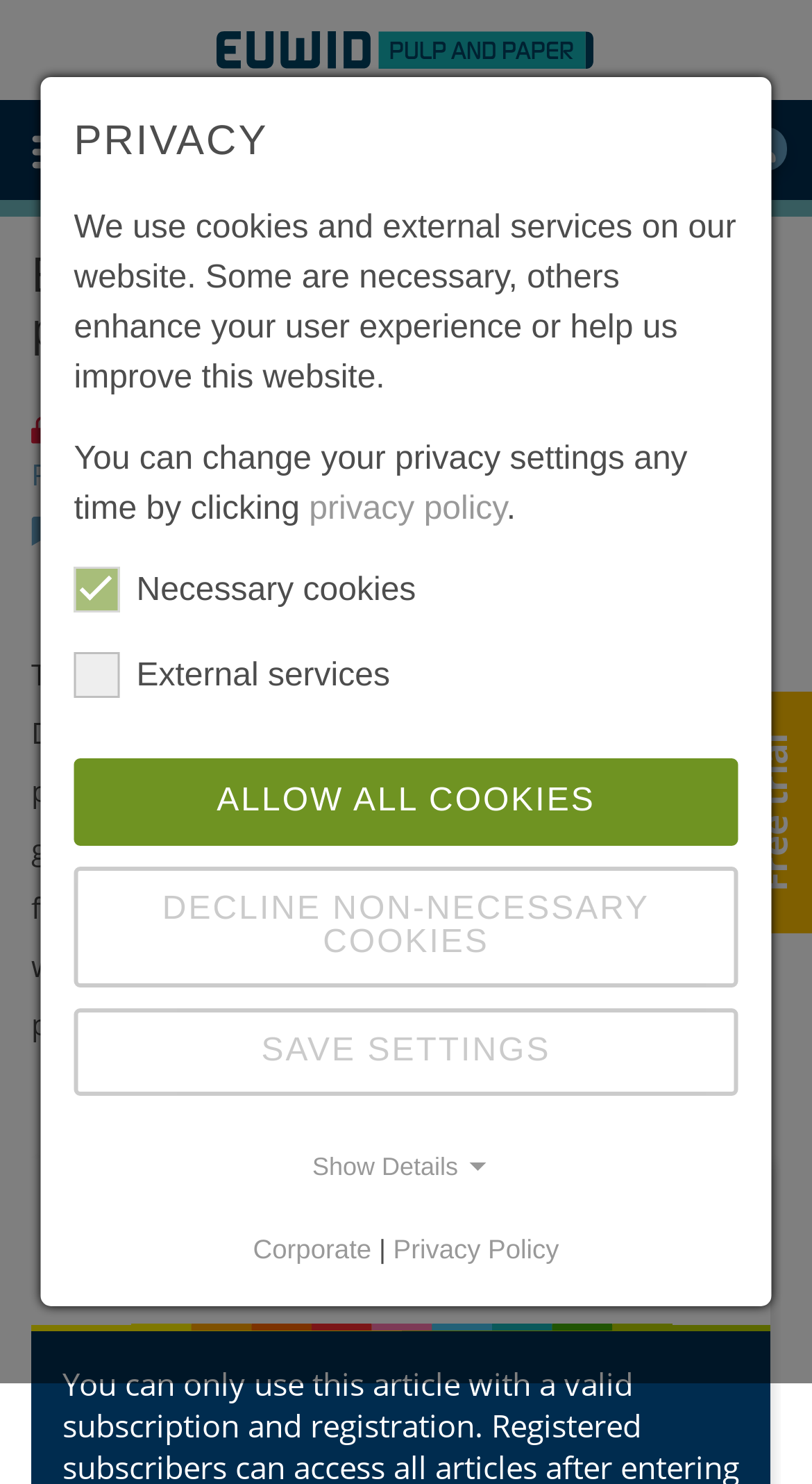Using the webpage screenshot, find the UI element described by May 2, 2022August 21, 2021. Provide the bounding box coordinates in the format (top-left x, top-left y, bottom-right x, bottom-right y), ensuring all values are floating point numbers between 0 and 1.

None